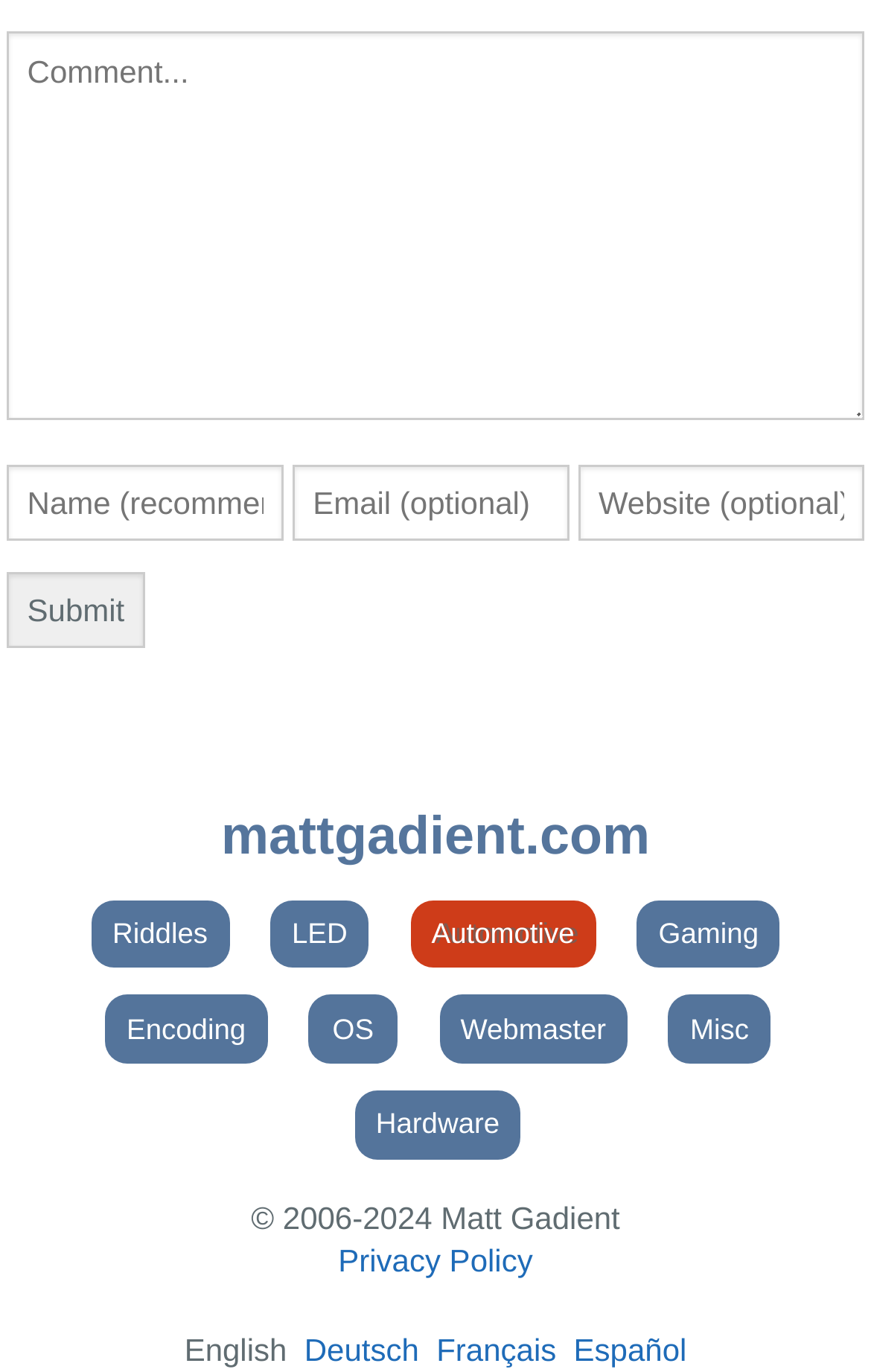Can you pinpoint the bounding box coordinates for the clickable element required for this instruction: "Click the submit button"? The coordinates should be four float numbers between 0 and 1, i.e., [left, top, right, bottom].

[0.008, 0.417, 0.166, 0.472]